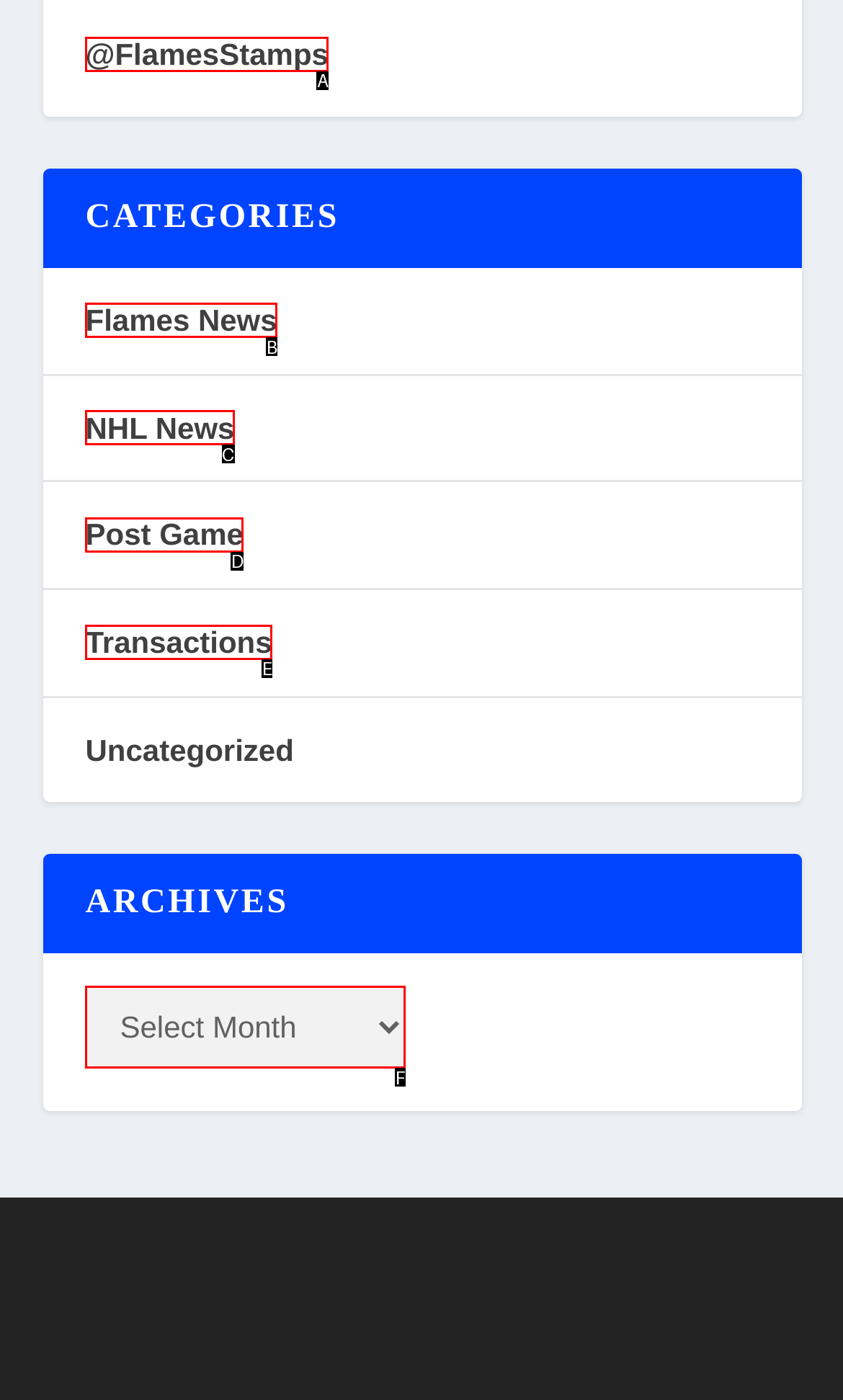Select the HTML element that corresponds to the description: James Walker. Answer with the letter of the matching option directly from the choices given.

None